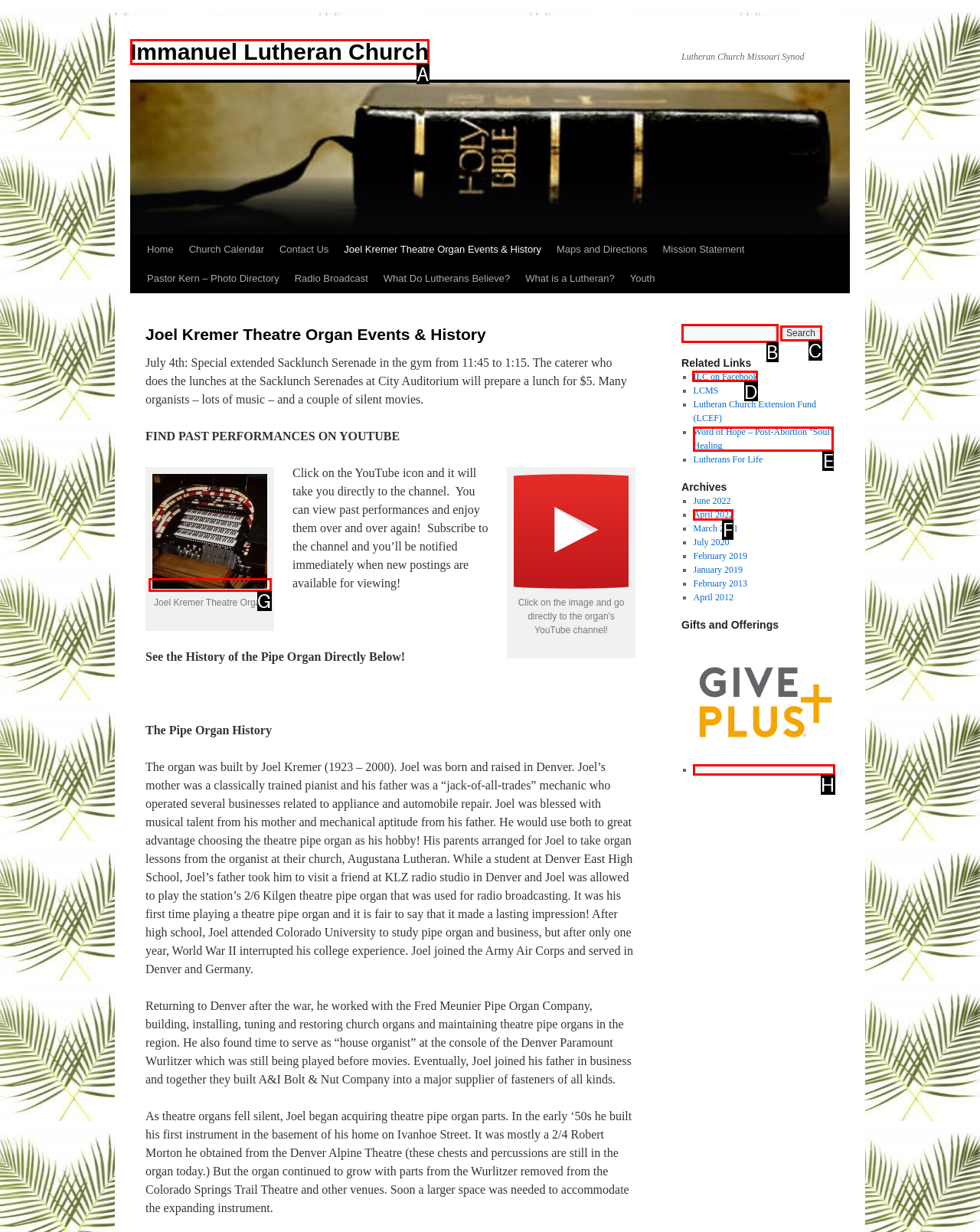Choose the UI element to click on to achieve this task: Click on the 'ILC on Facebook' link. Reply with the letter representing the selected element.

D